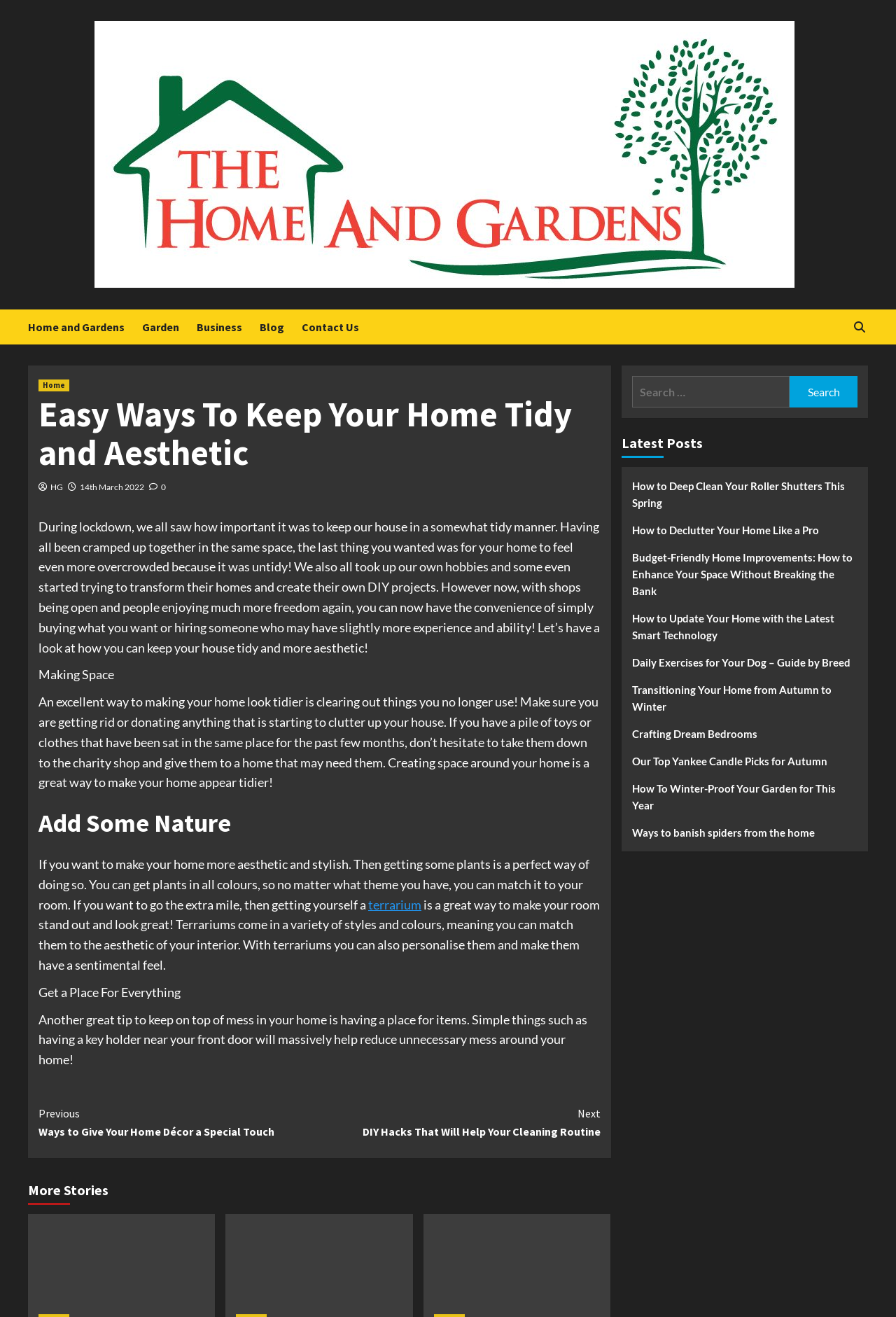Please find the bounding box coordinates of the element's region to be clicked to carry out this instruction: "Learn about 'Add Some Nature'".

[0.043, 0.615, 0.67, 0.636]